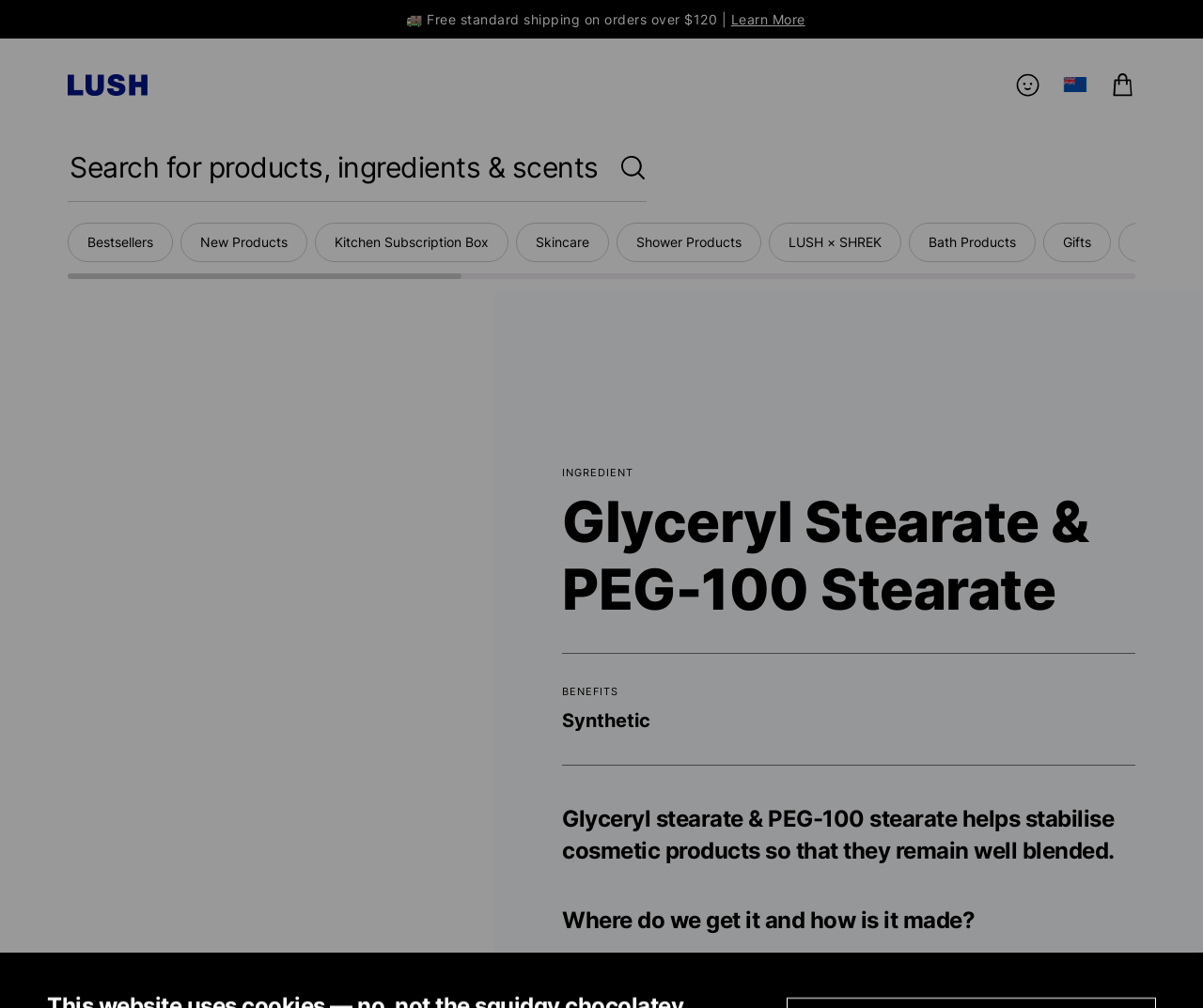Please provide a brief answer to the question using only one word or phrase: 
What is the purpose of Glyceryl Stearate & PEG-100 Stearate?

Stabilize cosmetic products